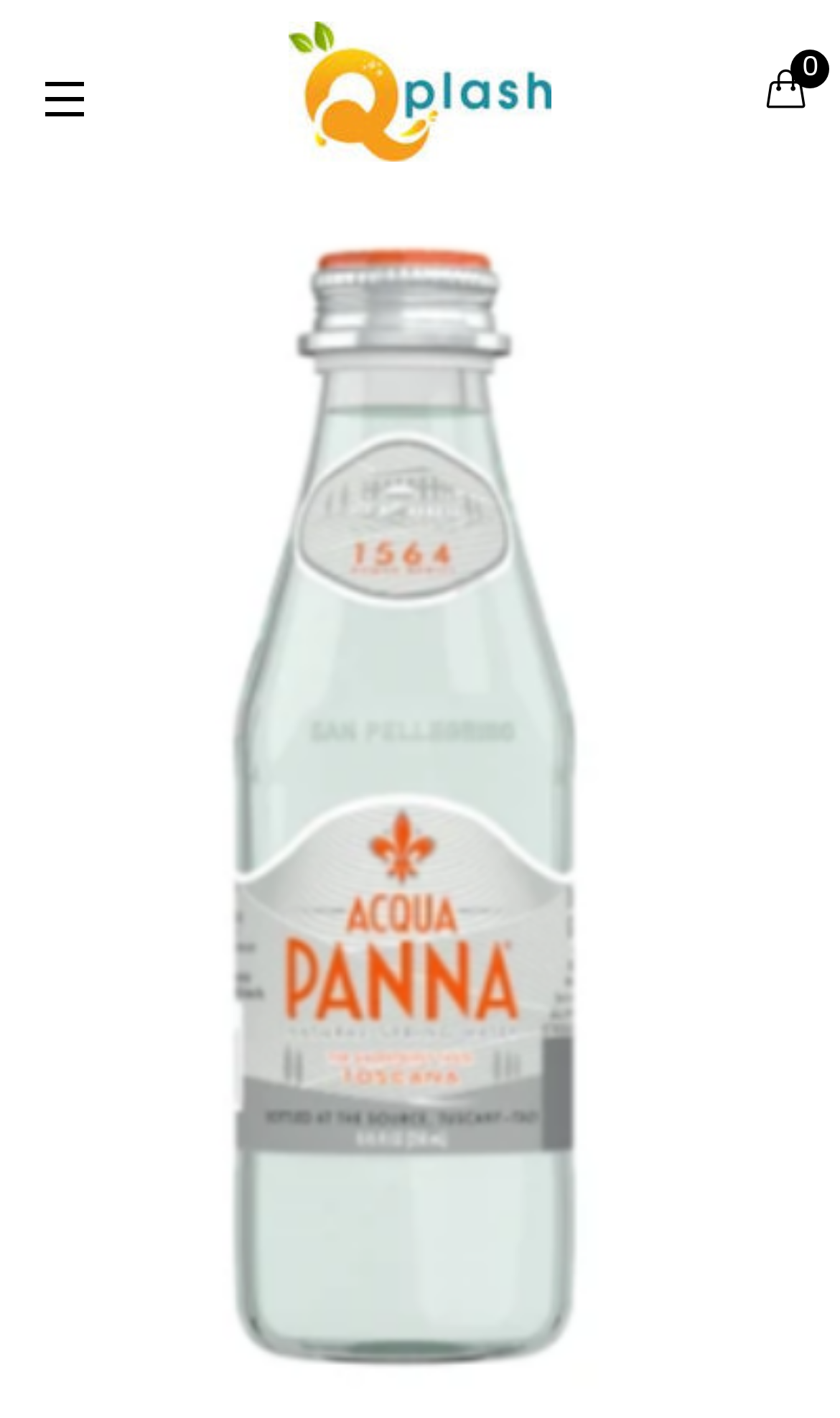Identify the text that serves as the heading for the webpage and generate it.

Acqua Panna Natural Spring Water 250 ml Glass Bottle Pack of 24